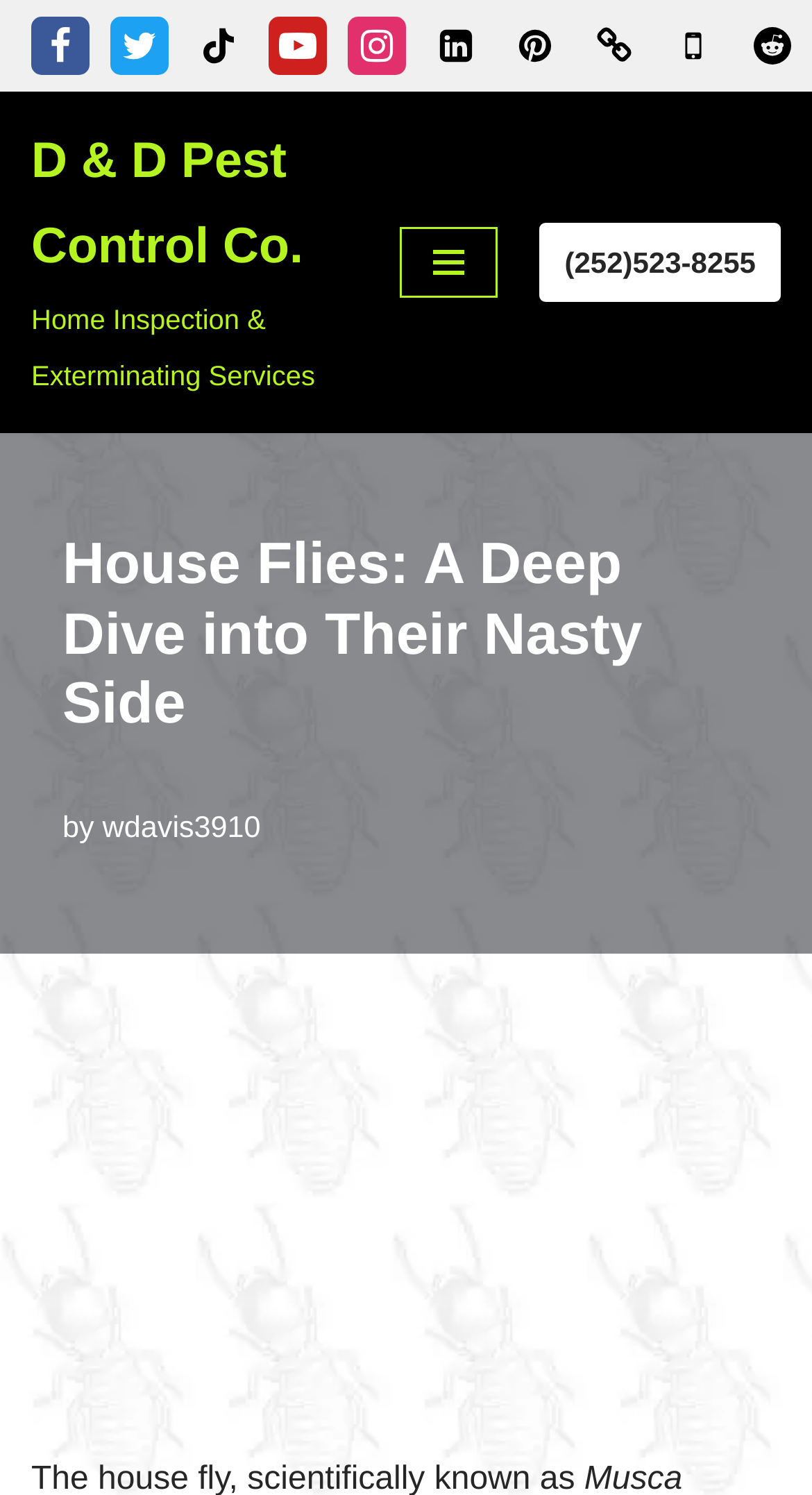What is the author of the article?
Using the image as a reference, give a one-word or short phrase answer.

wdavis3910